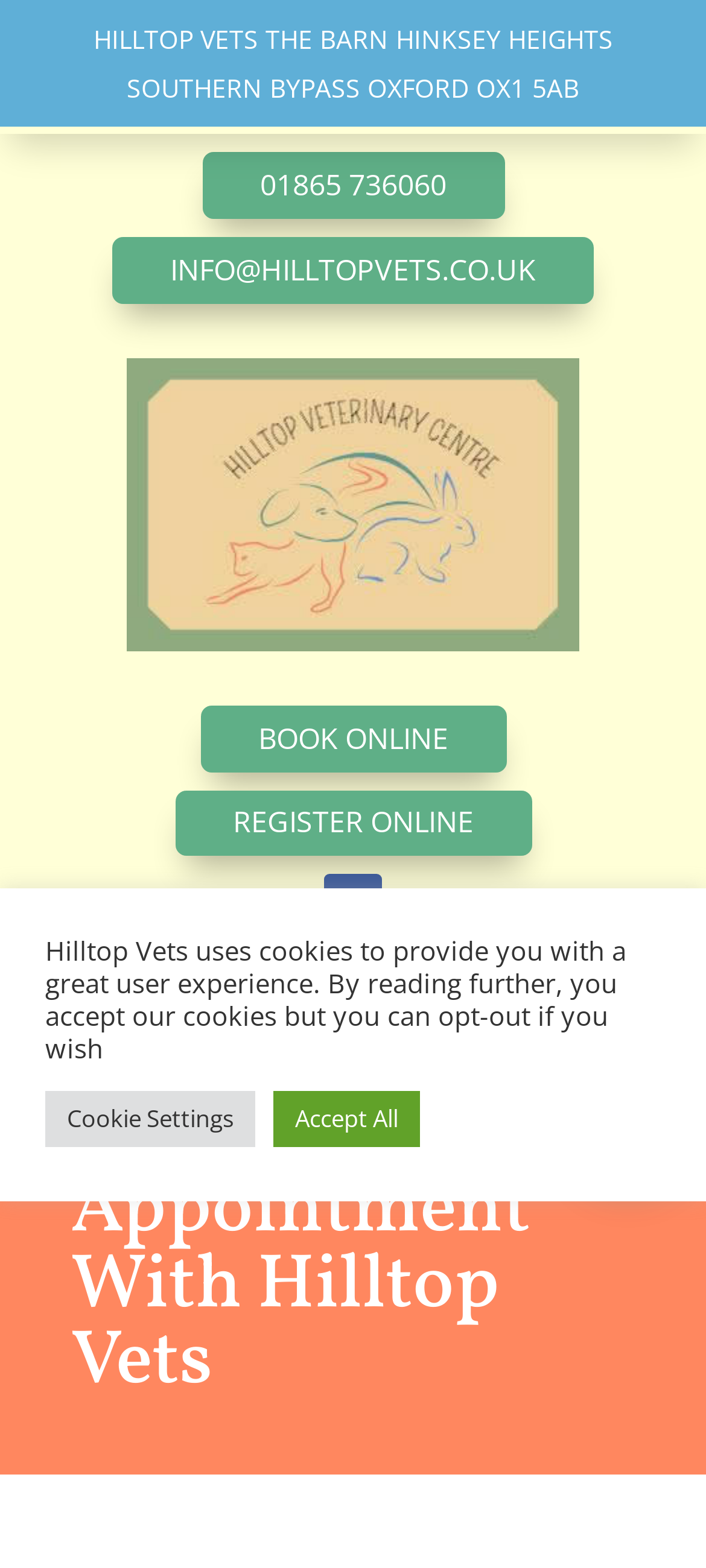Determine the bounding box coordinates of the clickable element to achieve the following action: 'Visit the Hilltop Veterinary Centre website'. Provide the coordinates as four float values between 0 and 1, formatted as [left, top, right, bottom].

[0.179, 0.396, 0.821, 0.421]